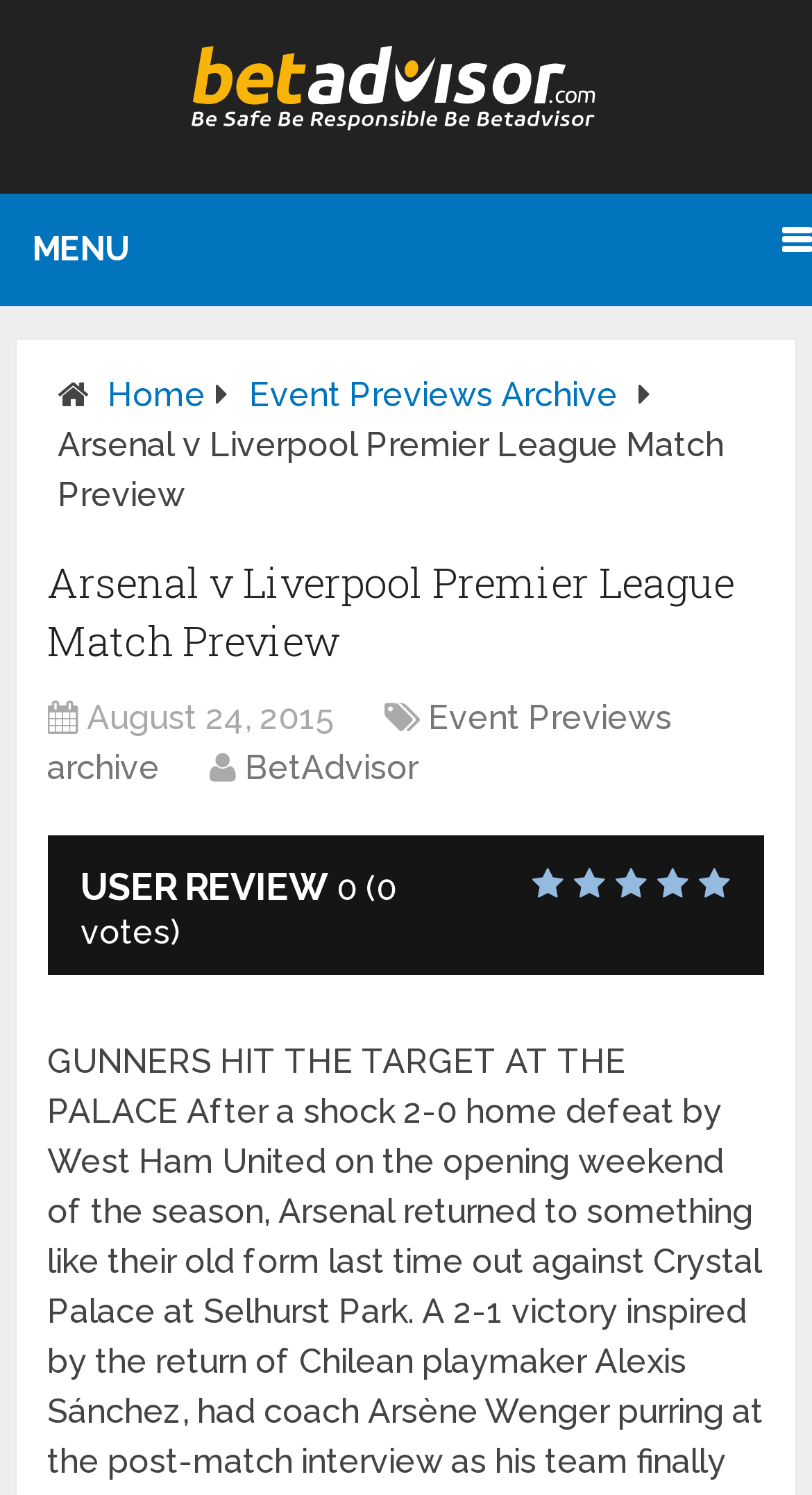Identify the webpage's primary heading and generate its text.

Arsenal v Liverpool Premier League Match Preview